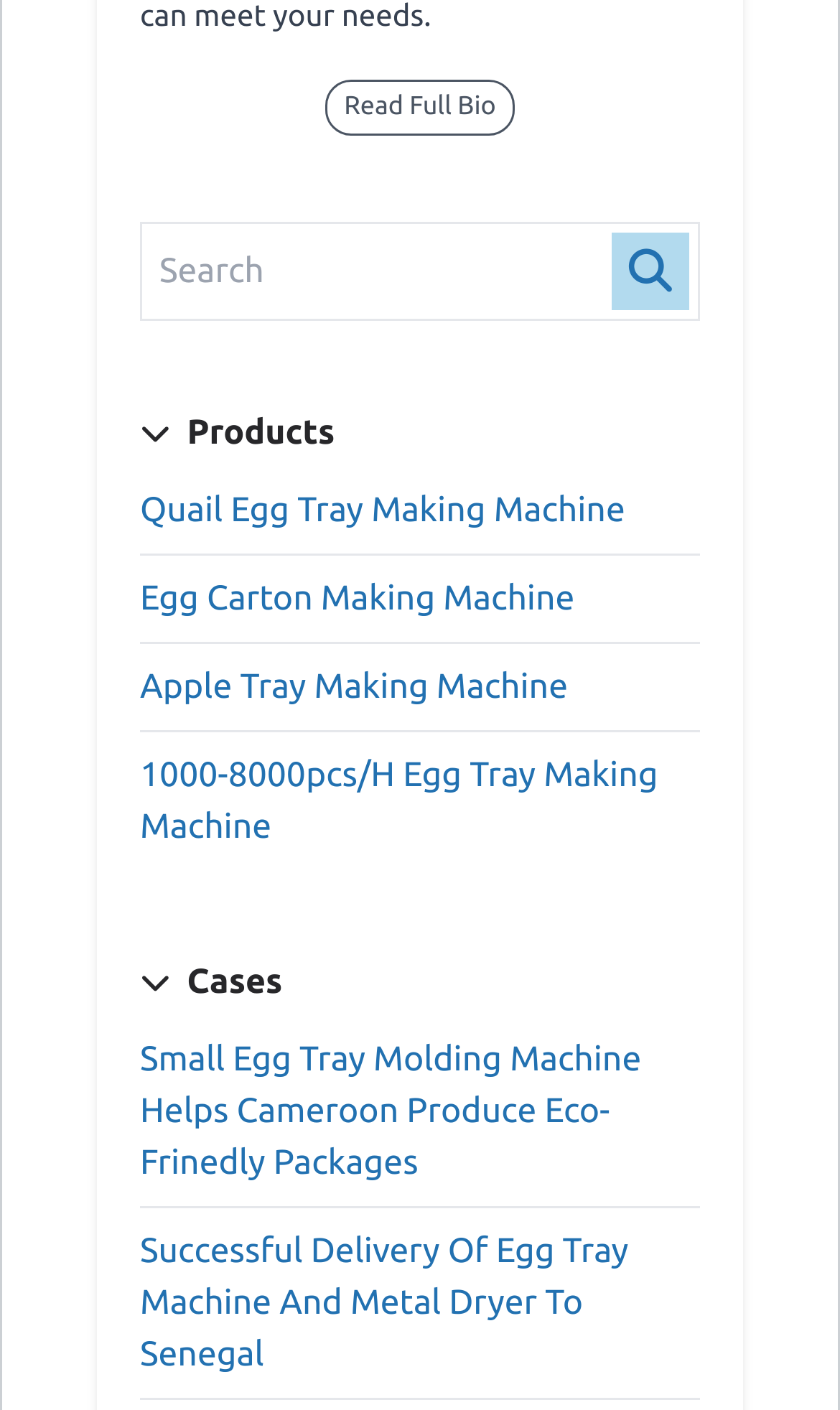Identify the bounding box coordinates for the element you need to click to achieve the following task: "Search for products". Provide the bounding box coordinates as four float numbers between 0 and 1, in the form [left, top, right, bottom].

[0.167, 0.157, 0.718, 0.228]